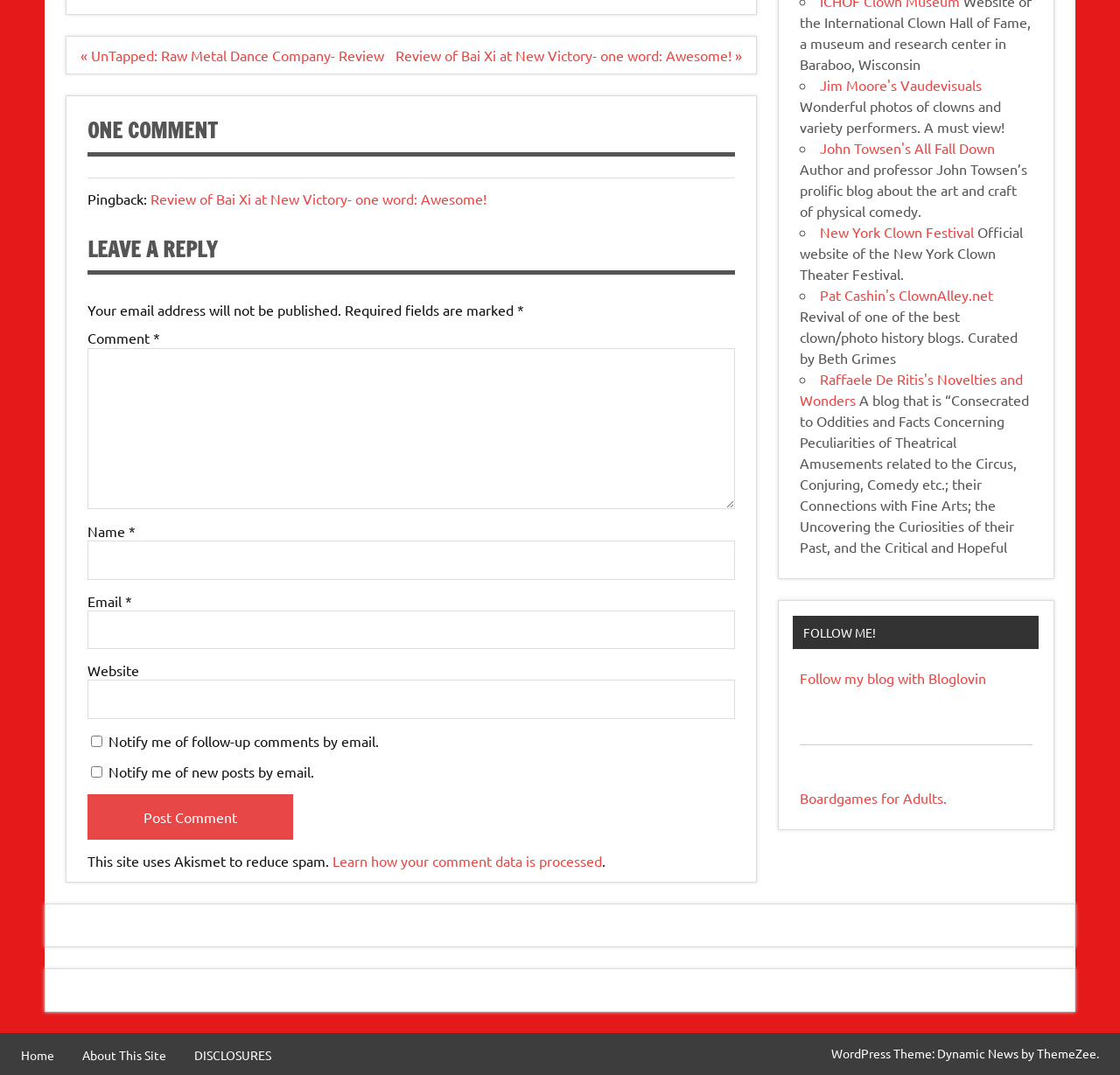Based on the provided description, "parent_node: Comment * name="comment"", find the bounding box of the corresponding UI element in the screenshot.

[0.078, 0.324, 0.656, 0.474]